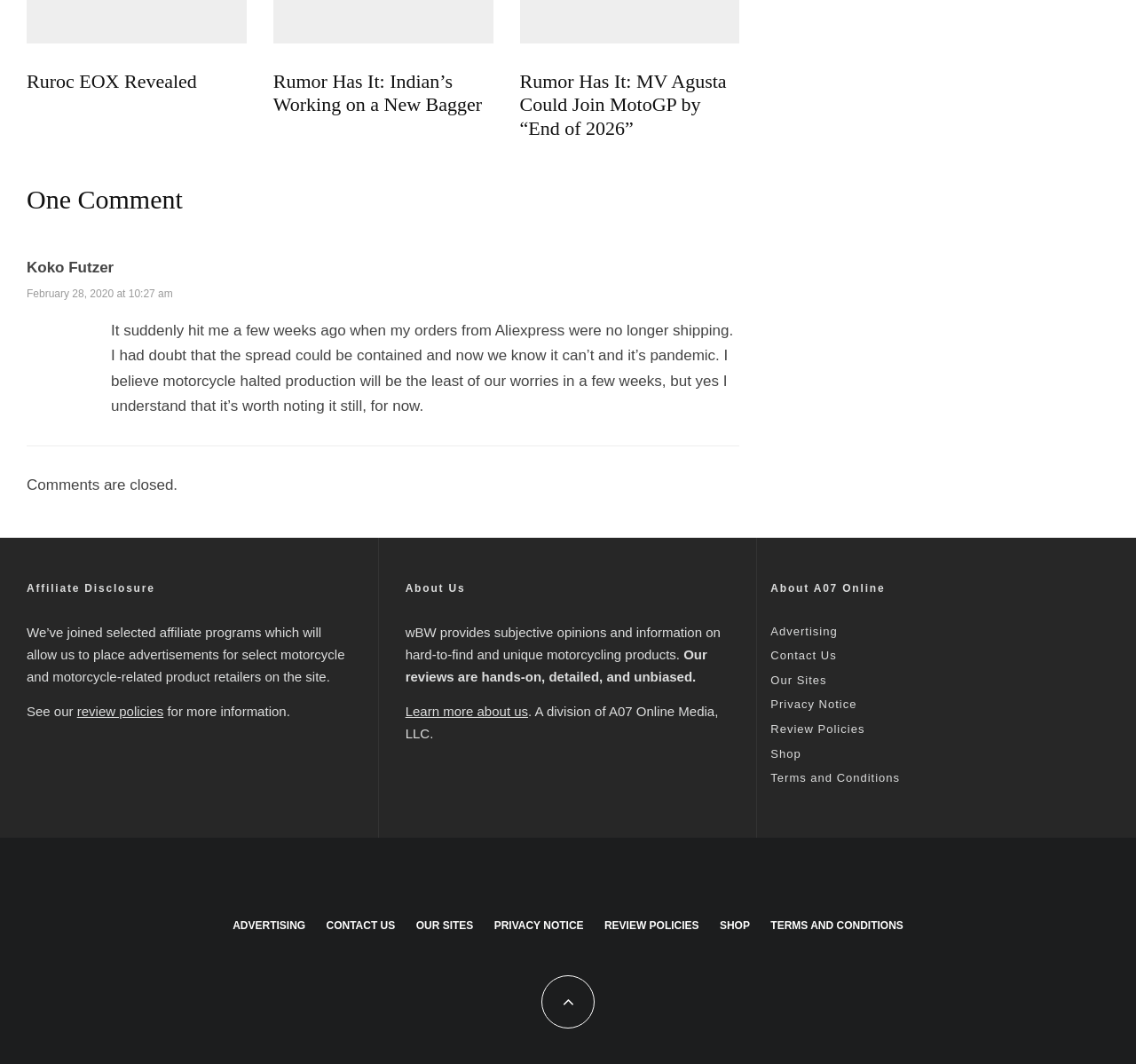Identify the bounding box for the UI element described as: "Advertising". The coordinates should be four float numbers between 0 and 1, i.e., [left, top, right, bottom].

[0.205, 0.862, 0.269, 0.879]